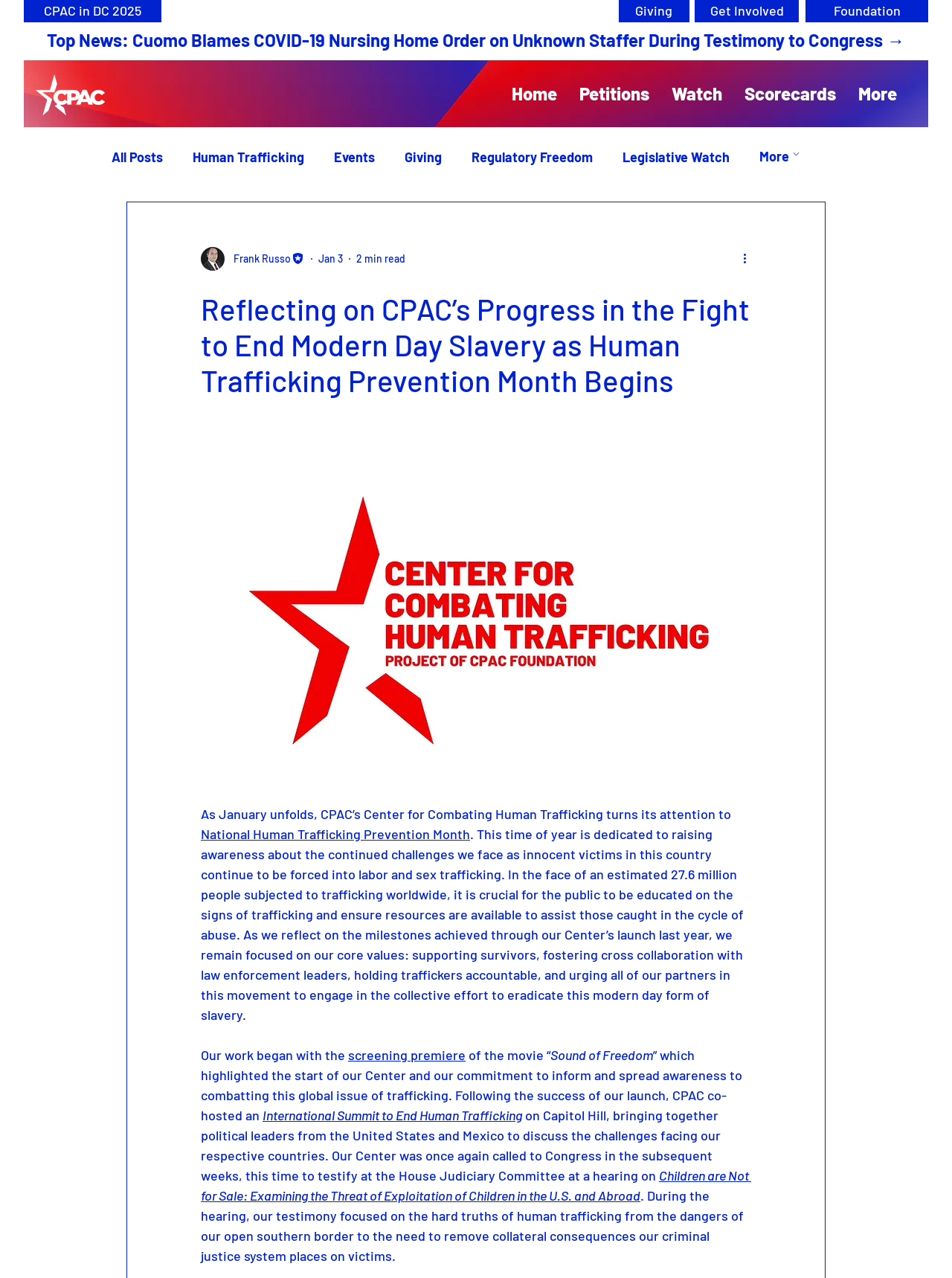Please find the bounding box coordinates of the element's region to be clicked to carry out this instruction: "Learn more about the 'International Summit to End Human Trafficking'".

[0.276, 0.866, 0.548, 0.879]